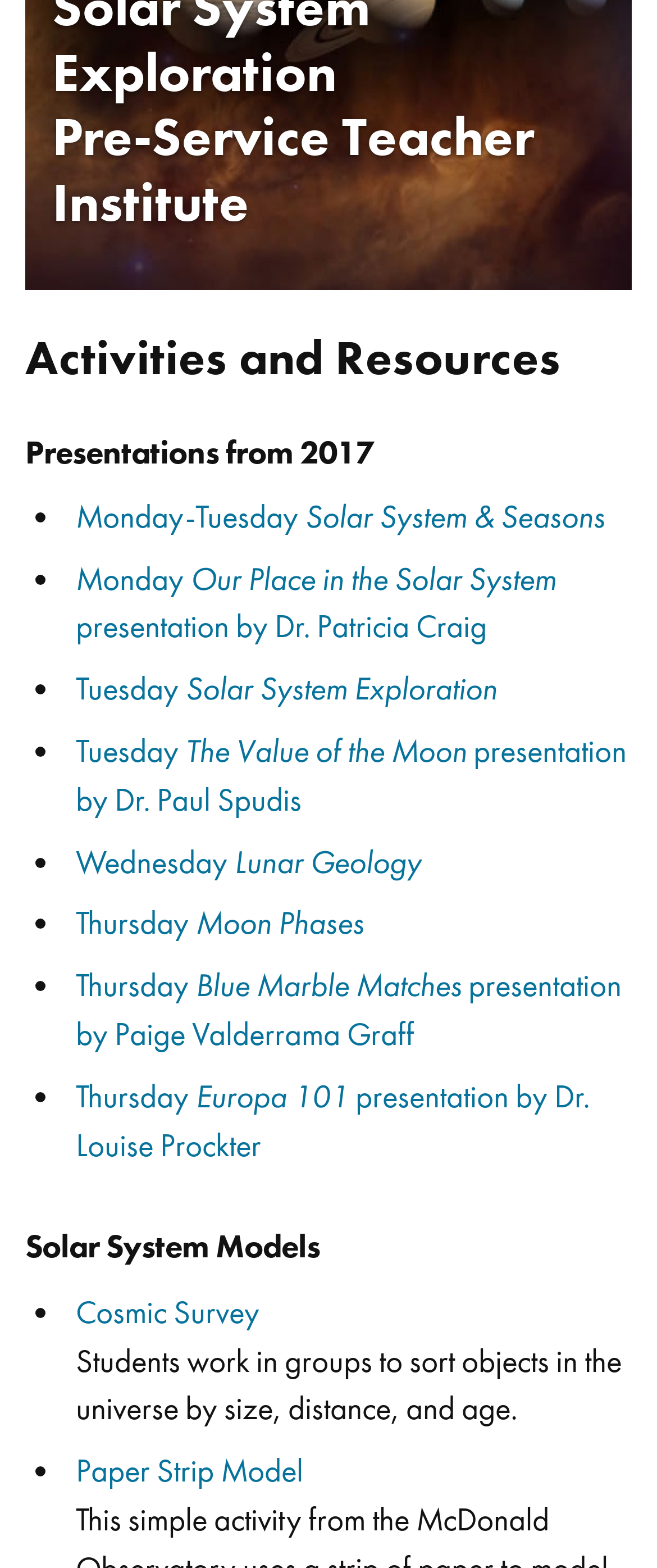Provide the bounding box coordinates for the specified HTML element described in this description: "Solar System Exploration". The coordinates should be four float numbers ranging from 0 to 1, in the format [left, top, right, bottom].

[0.282, 0.426, 0.756, 0.454]